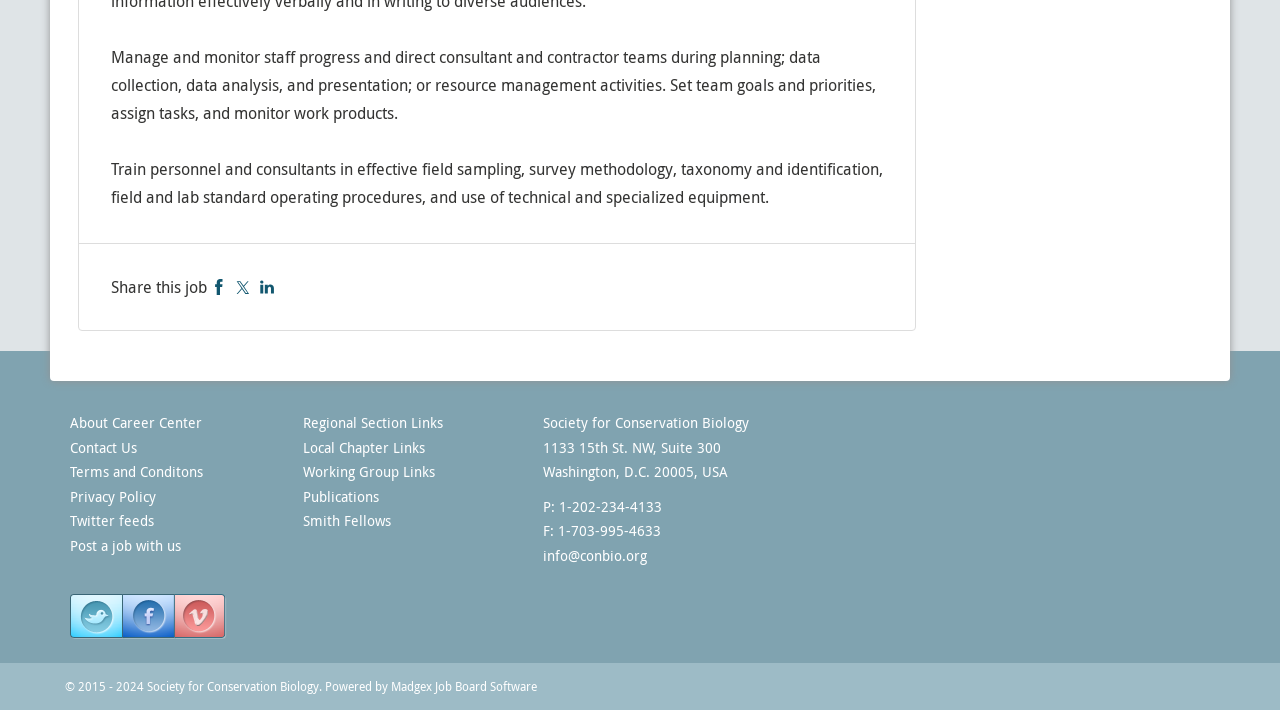Please find the bounding box coordinates of the element that you should click to achieve the following instruction: "Contact Us". The coordinates should be presented as four float numbers between 0 and 1: [left, top, right, bottom].

[0.055, 0.618, 0.107, 0.643]